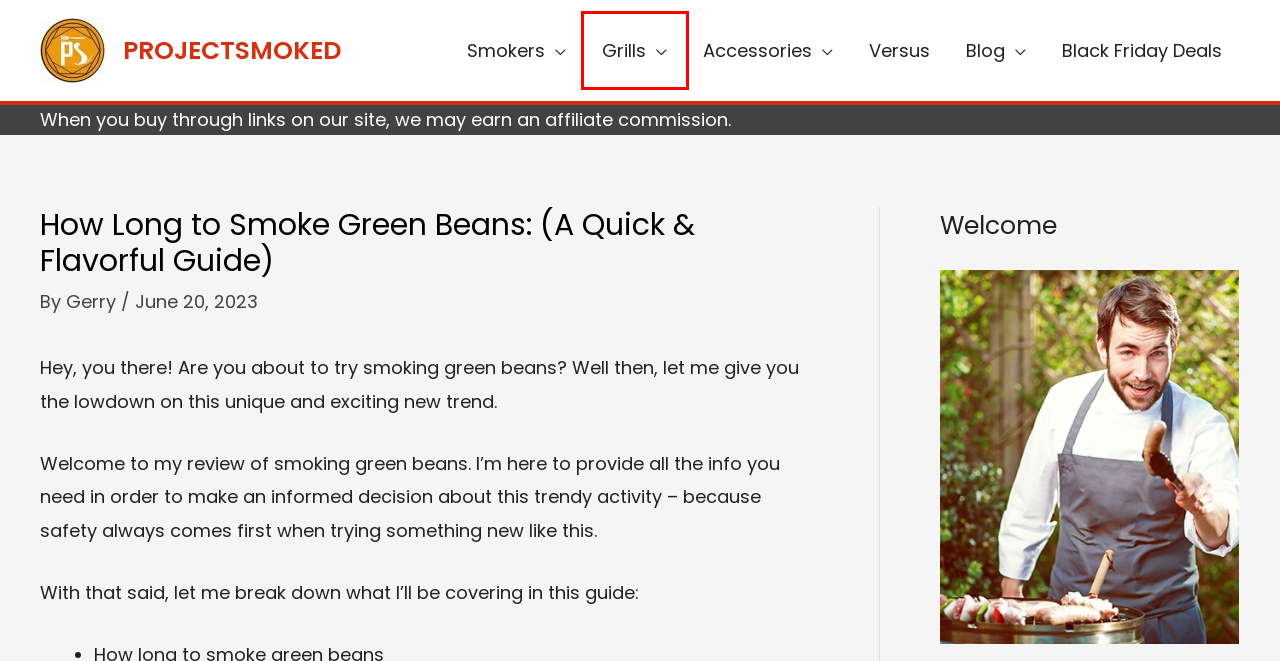You have received a screenshot of a webpage with a red bounding box indicating a UI element. Please determine the most fitting webpage description that matches the new webpage after clicking on the indicated element. The choices are:
A. Smokers | PROJECTSMOKED
B. Blog Archives | PROJECTSMOKED
C. Project Smoked: This is where your meat smoking adventure begins!
D. Grills | PROJECTSMOKED
E. Privacy Policy | PROJECTSMOKED
F. About Me | PROJECTSMOKED
G. Disclaimer | PROJECTSMOKED
H. Contact Me | PROJECTSMOKED

D